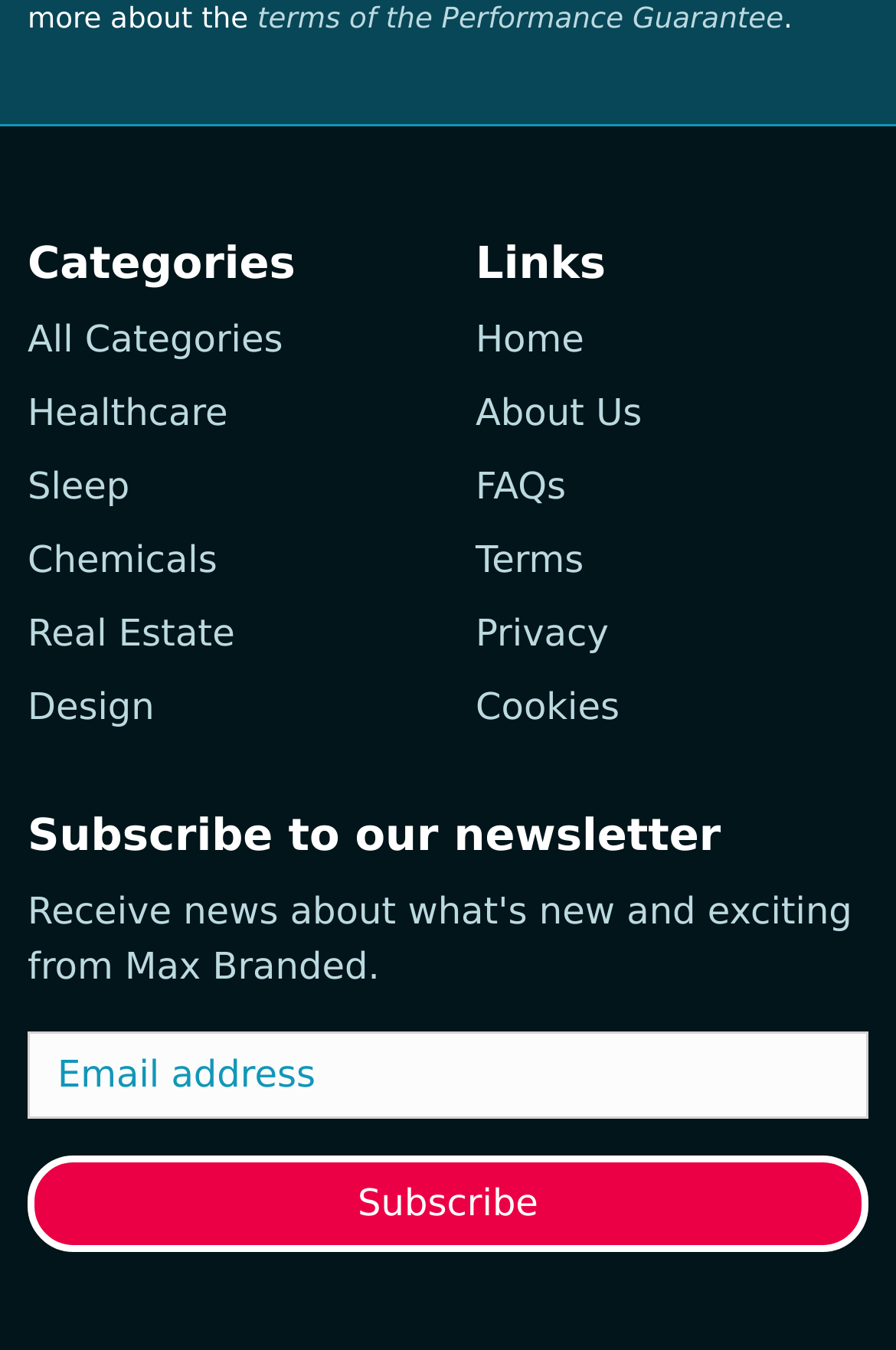Determine the coordinates of the bounding box for the clickable area needed to execute this instruction: "Explore gay chat rooms in British Columbia".

None